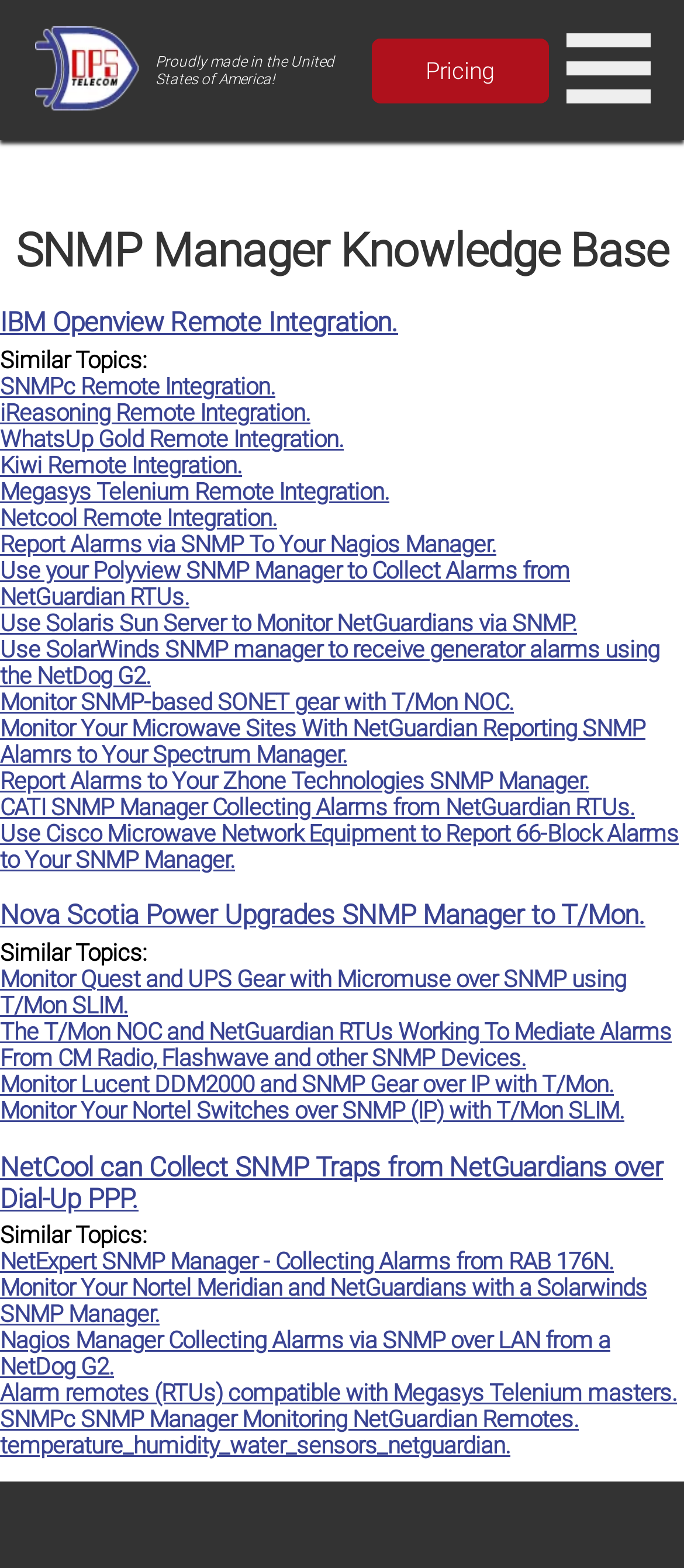Identify the bounding box coordinates of the section that should be clicked to achieve the task described: "Go to Report Alarms via SNMP To Your Nagios Manager.".

[0.0, 0.339, 0.726, 0.356]